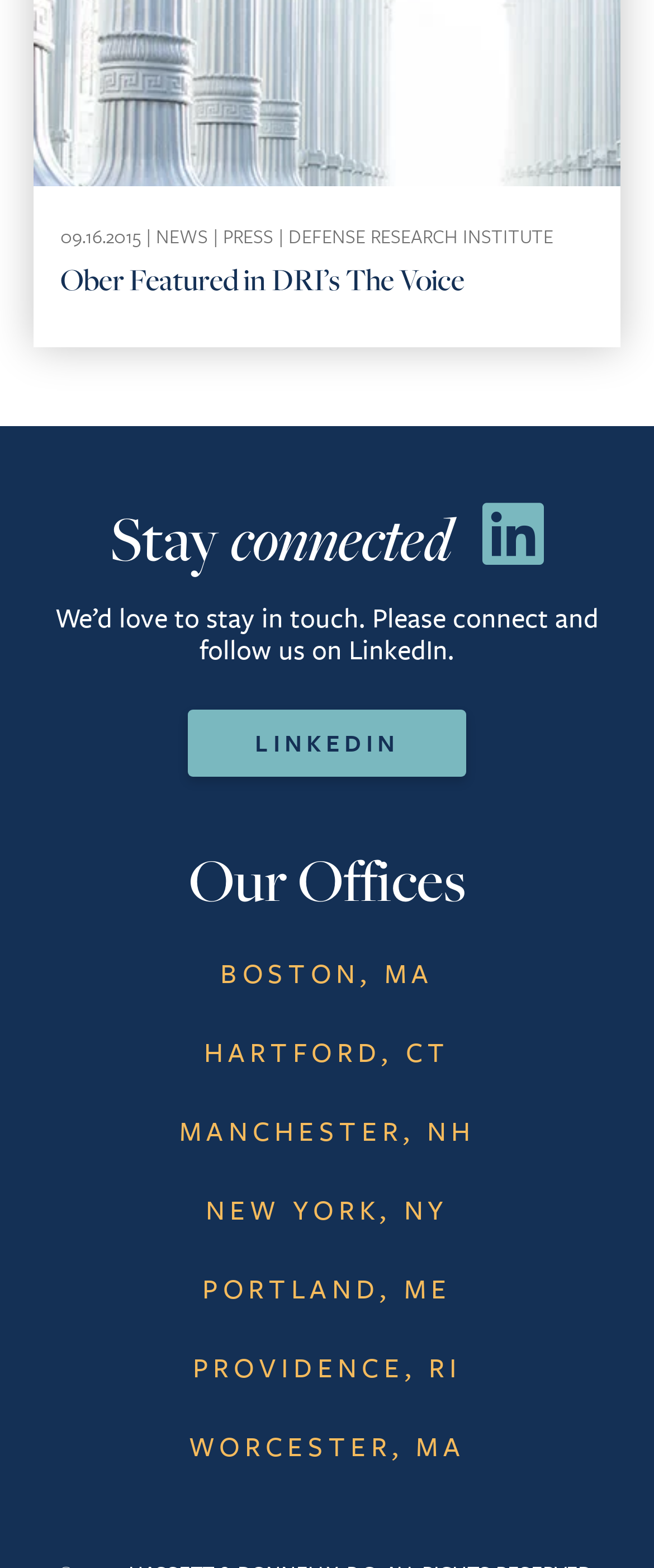Find the bounding box coordinates for the area you need to click to carry out the instruction: "Visit the Boston office". The coordinates should be four float numbers between 0 and 1, indicated as [left, top, right, bottom].

[0.337, 0.608, 0.663, 0.634]